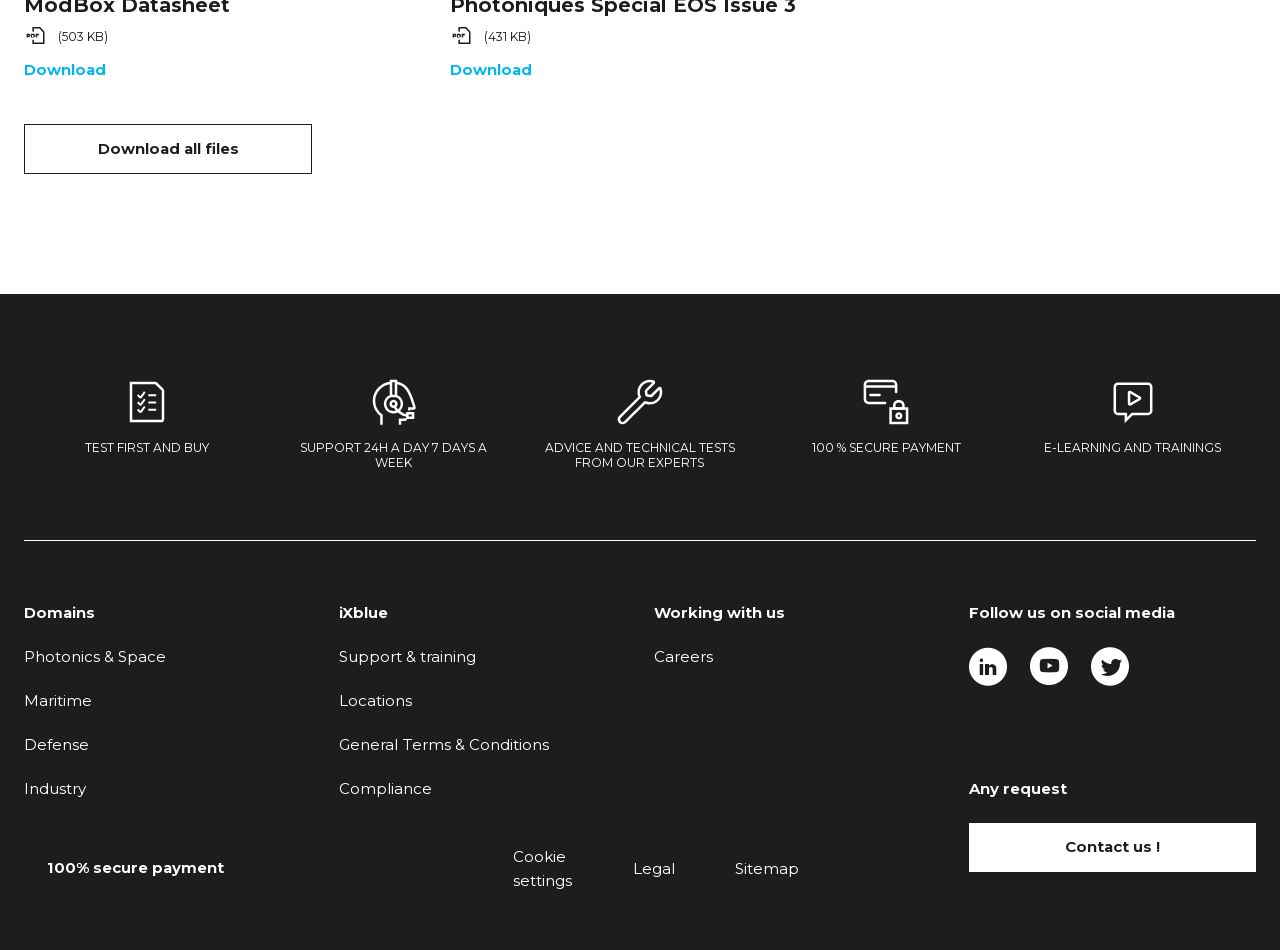Specify the bounding box coordinates of the region I need to click to perform the following instruction: "Follow us on Linkedin". The coordinates must be four float numbers in the range of 0 to 1, i.e., [left, top, right, bottom].

[0.757, 0.68, 0.787, 0.729]